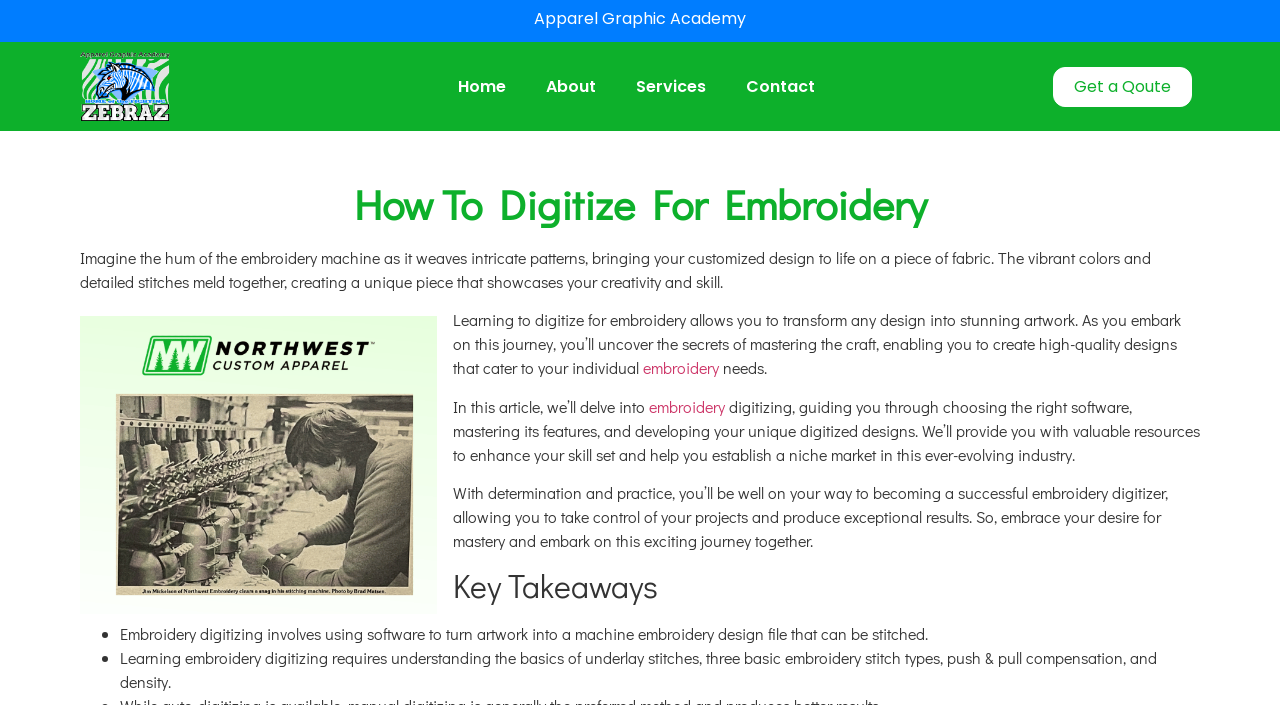What is the benefit of becoming a successful embroidery digitizer?
Please provide a single word or phrase in response based on the screenshot.

Taking control of projects